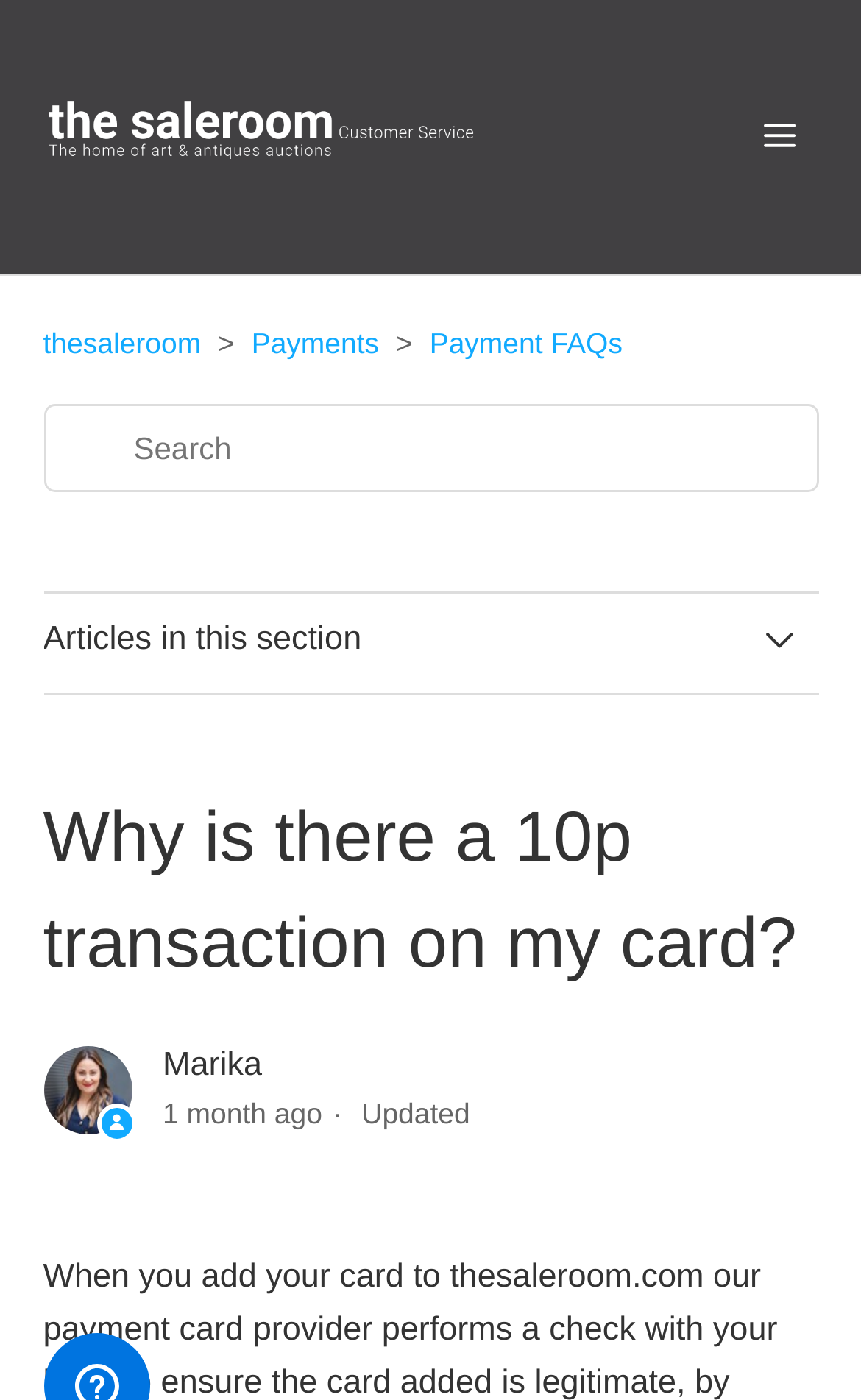For the given element description Payments, determine the bounding box coordinates of the UI element. The coordinates should follow the format (top-left x, top-left y, bottom-right x, bottom-right y) and be within the range of 0 to 1.

[0.292, 0.233, 0.44, 0.257]